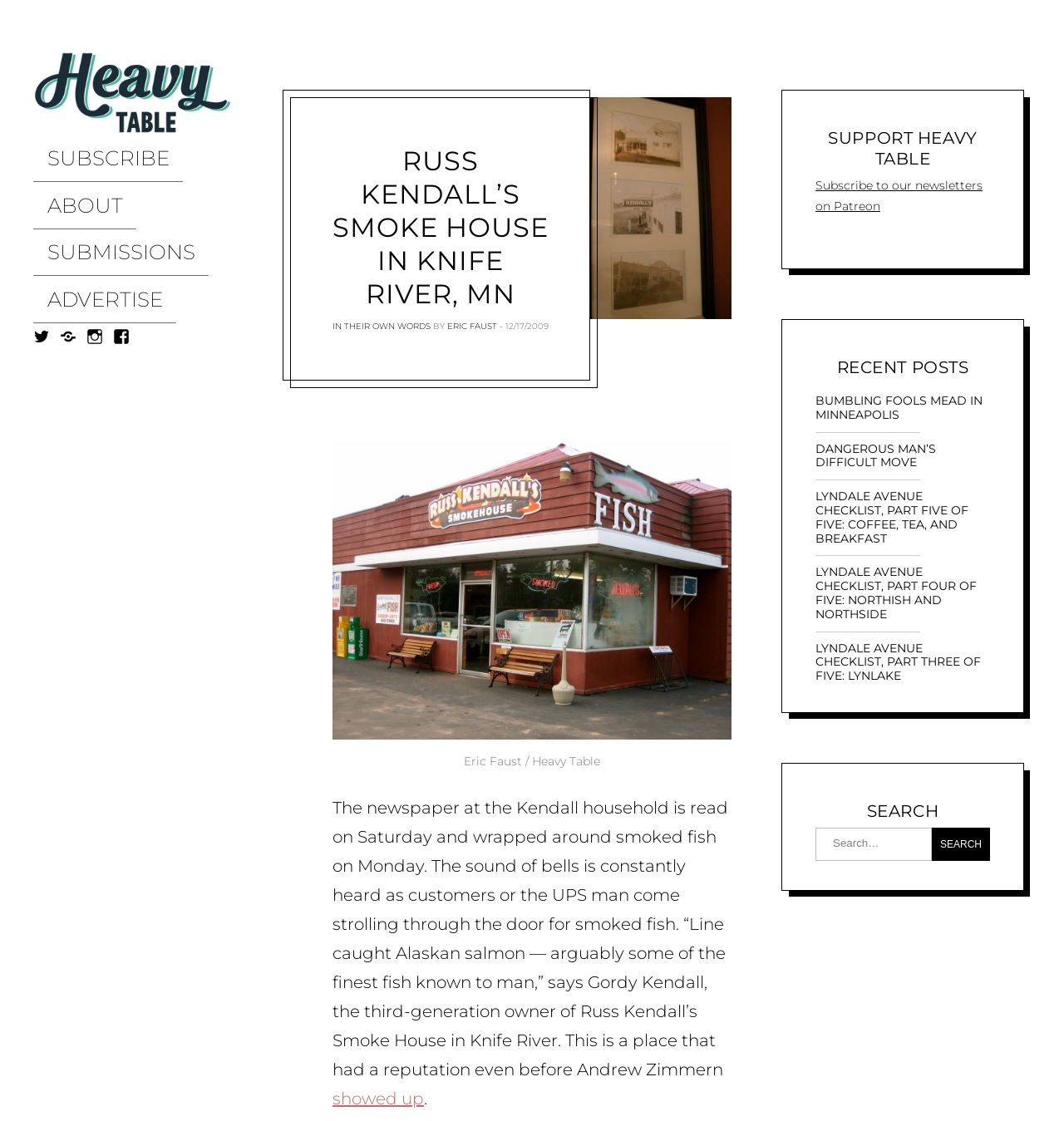Could you indicate the bounding box coordinates of the region to click in order to complete this instruction: "Click on the Heavy Table link".

[0.031, 0.044, 0.219, 0.121]